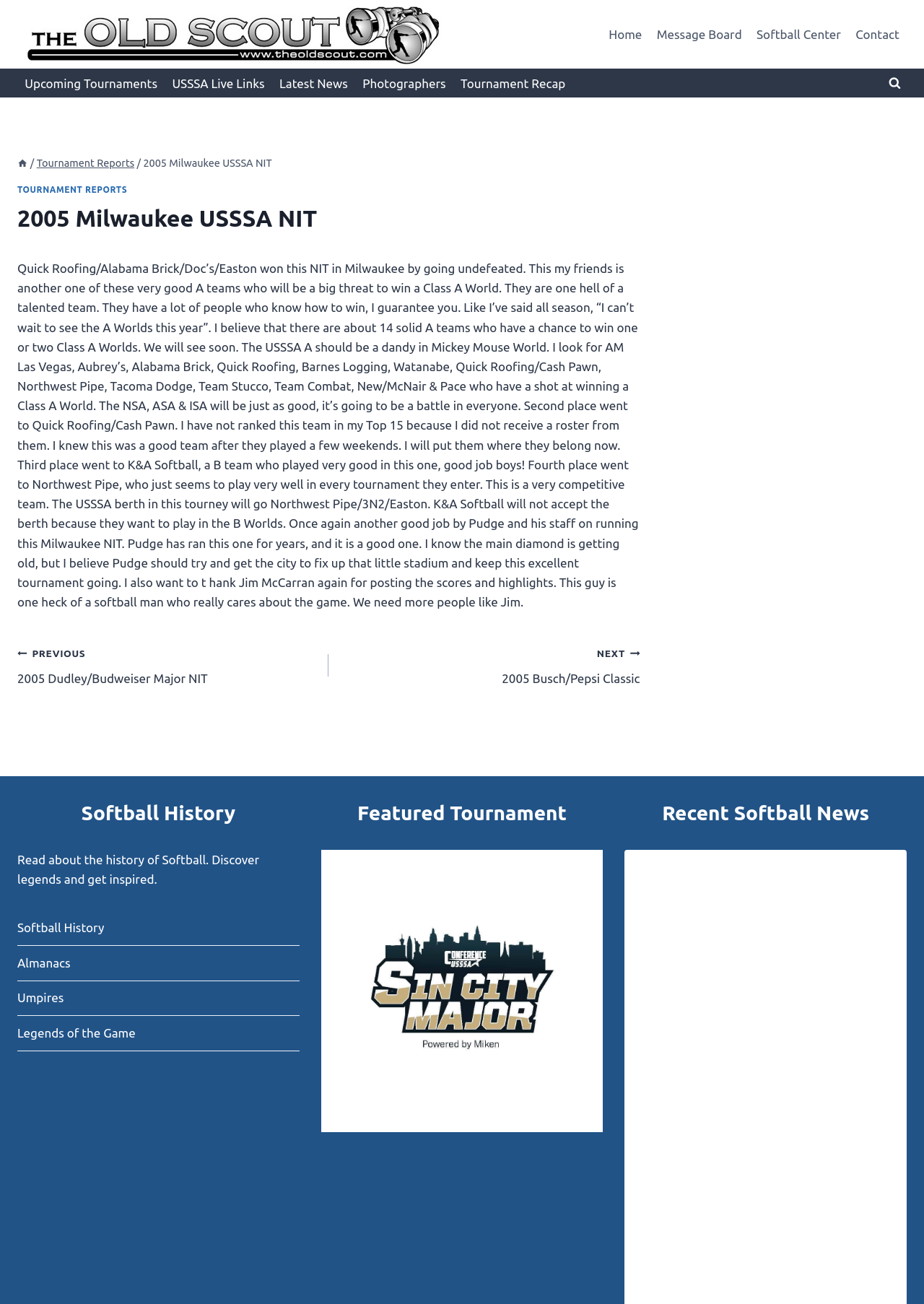Using the provided description Contact, find the bounding box coordinates for the UI element. Provide the coordinates in (top-left x, top-left y, bottom-right x, bottom-right y) format, ensuring all values are between 0 and 1.

None